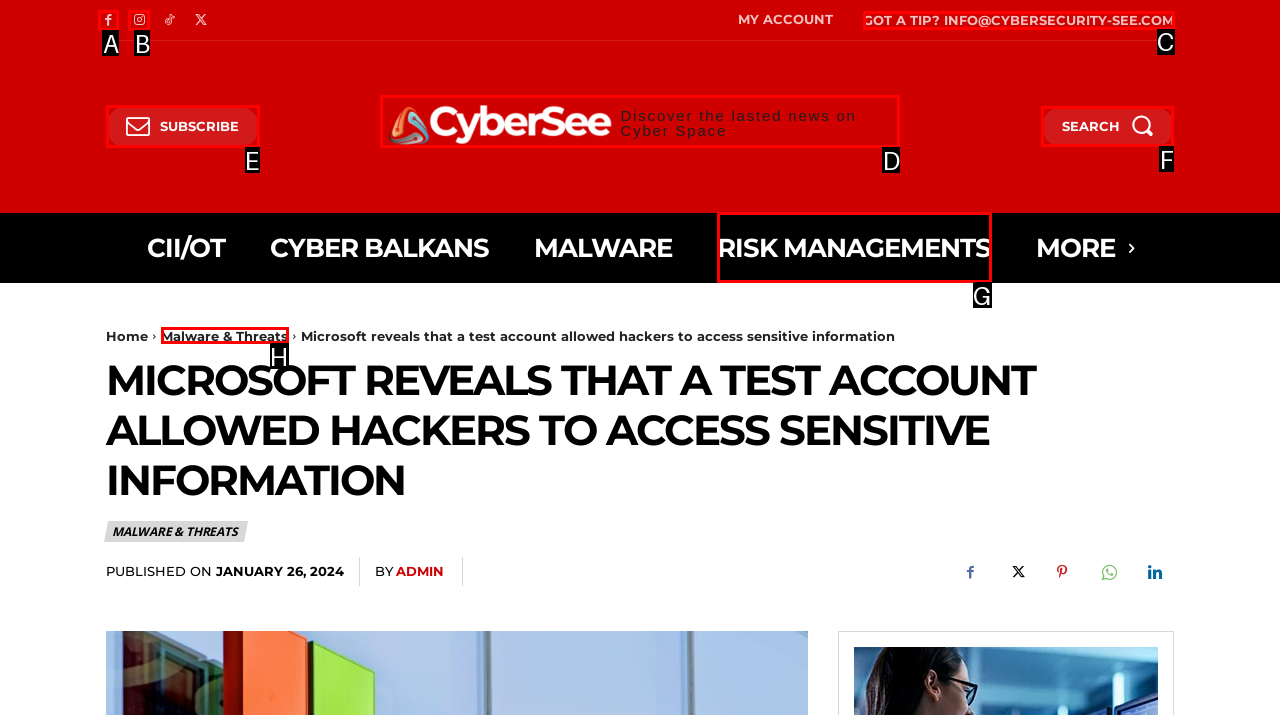Tell me the letter of the UI element I should click to accomplish the task: Search for something based on the choices provided in the screenshot.

F